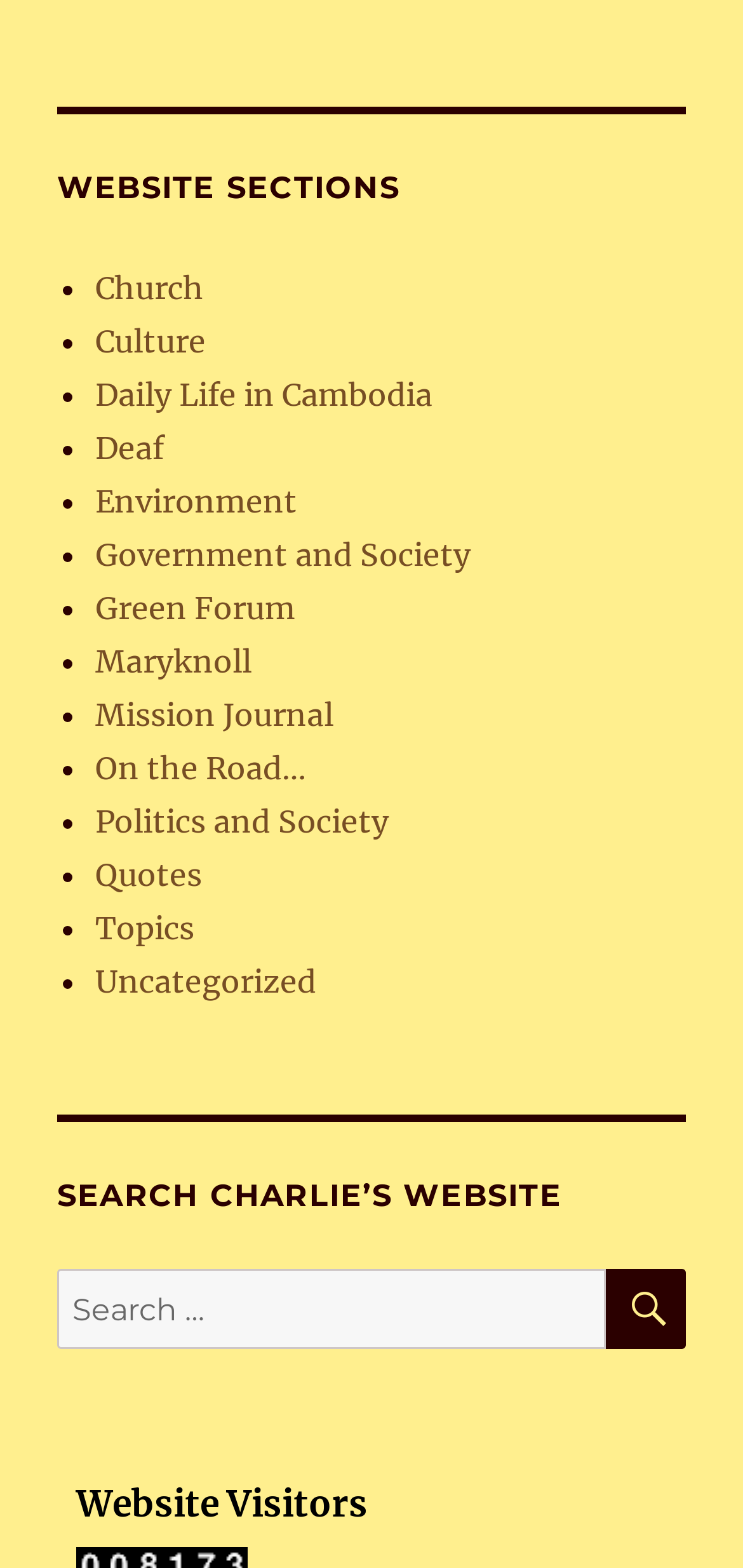Please provide the bounding box coordinates for the element that needs to be clicked to perform the following instruction: "Click on the 'Environment' link". The coordinates should be given as four float numbers between 0 and 1, i.e., [left, top, right, bottom].

[0.128, 0.307, 0.4, 0.331]